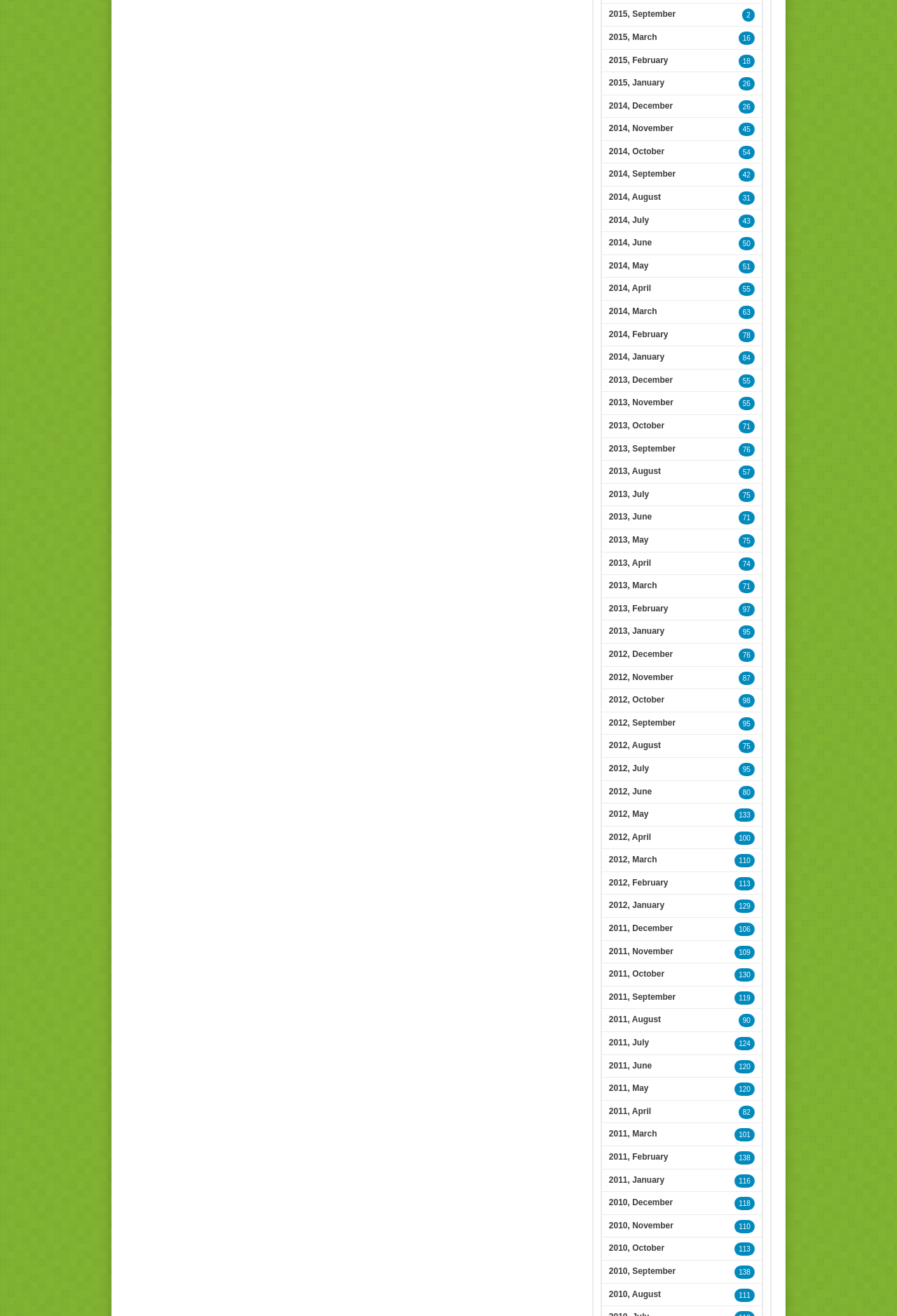Locate the bounding box coordinates of the item that should be clicked to fulfill the instruction: "View 2012, January".

[0.672, 0.681, 0.748, 0.696]